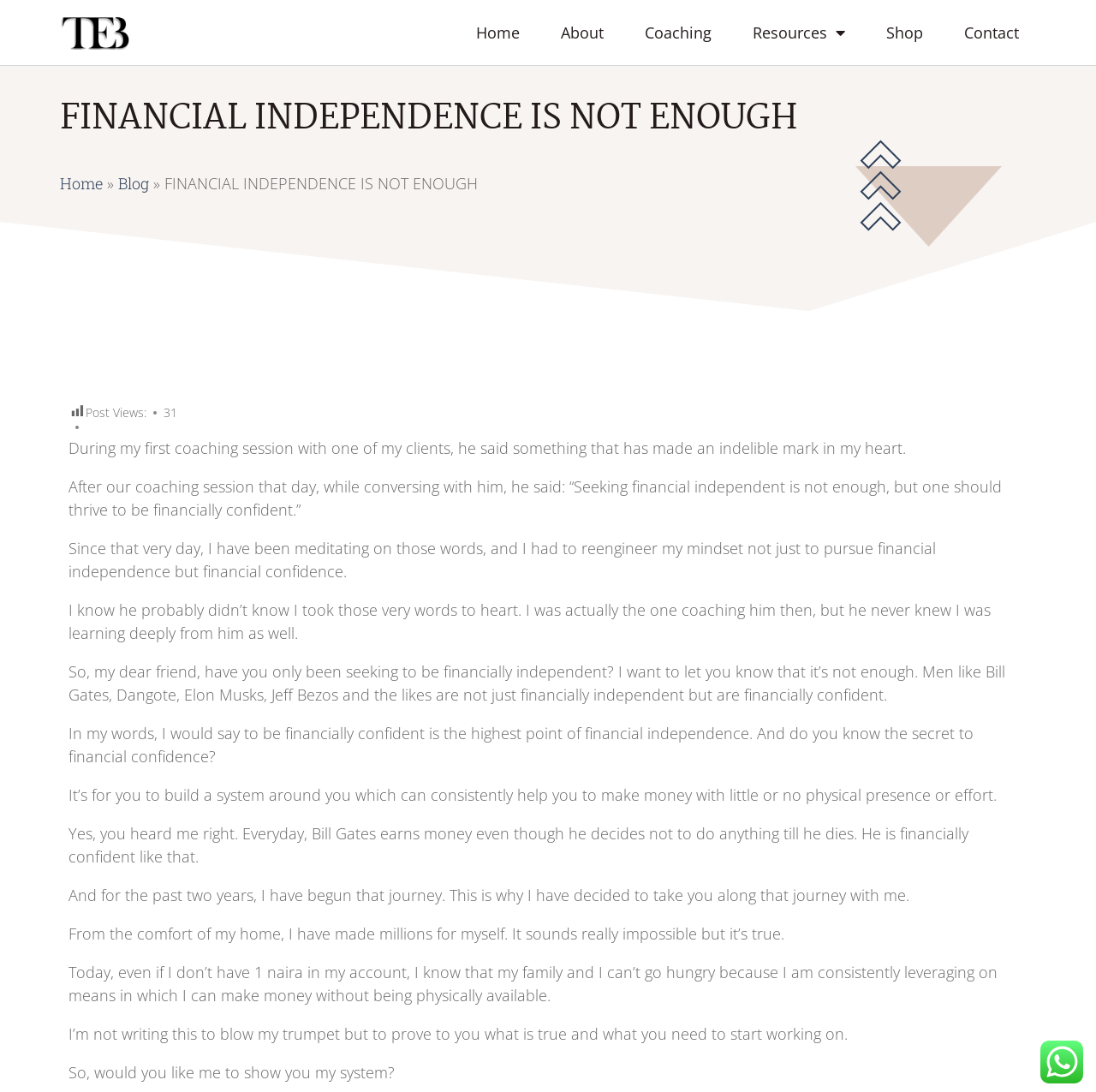What is the name of the author of this blog?
Based on the screenshot, respond with a single word or phrase.

Emmmanuel Olatunji